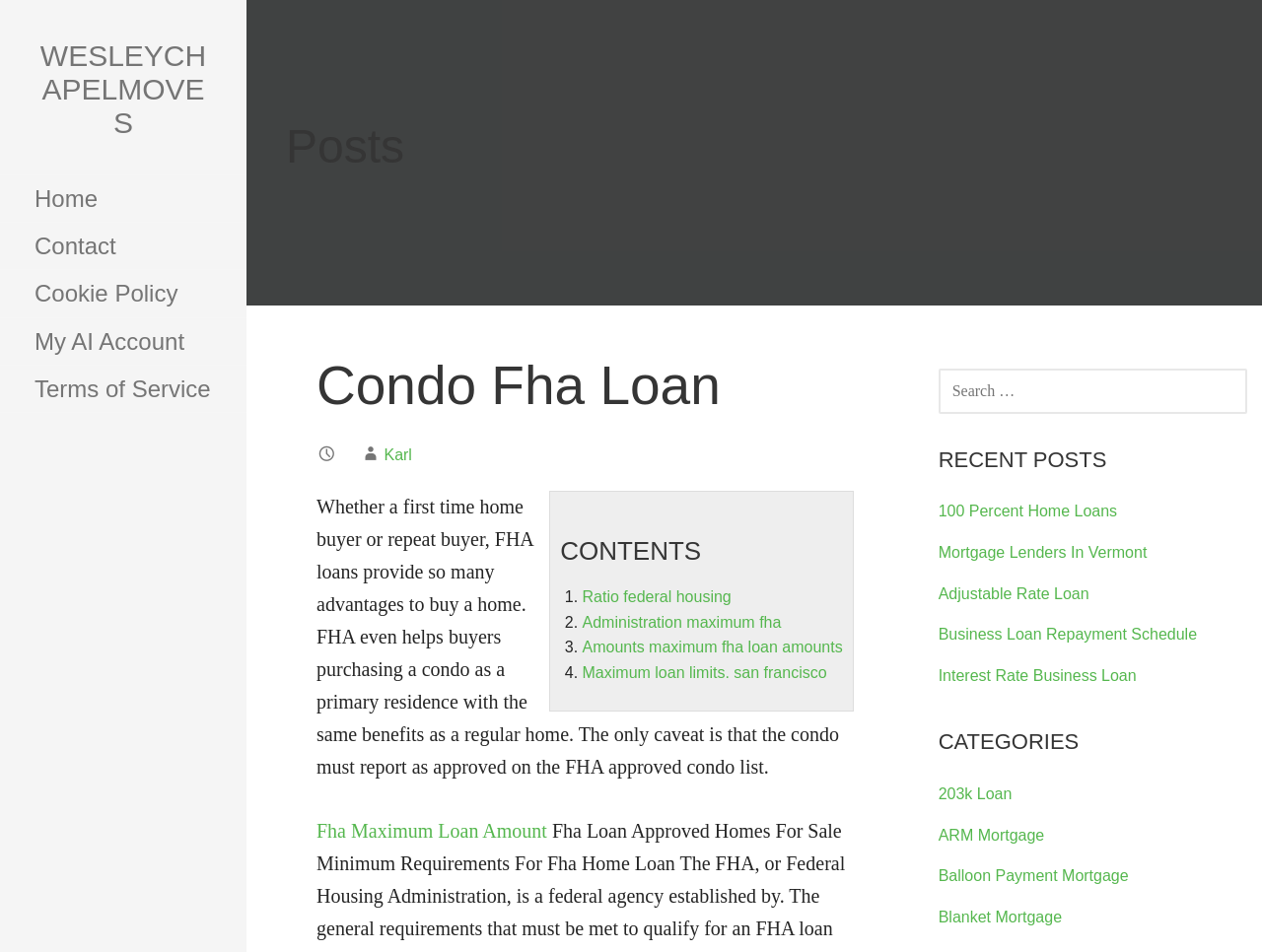Please provide the bounding box coordinates for the element that needs to be clicked to perform the following instruction: "View the 'Condo Fha Loan' post". The coordinates should be given as four float numbers between 0 and 1, i.e., [left, top, right, bottom].

[0.251, 0.365, 0.676, 0.445]